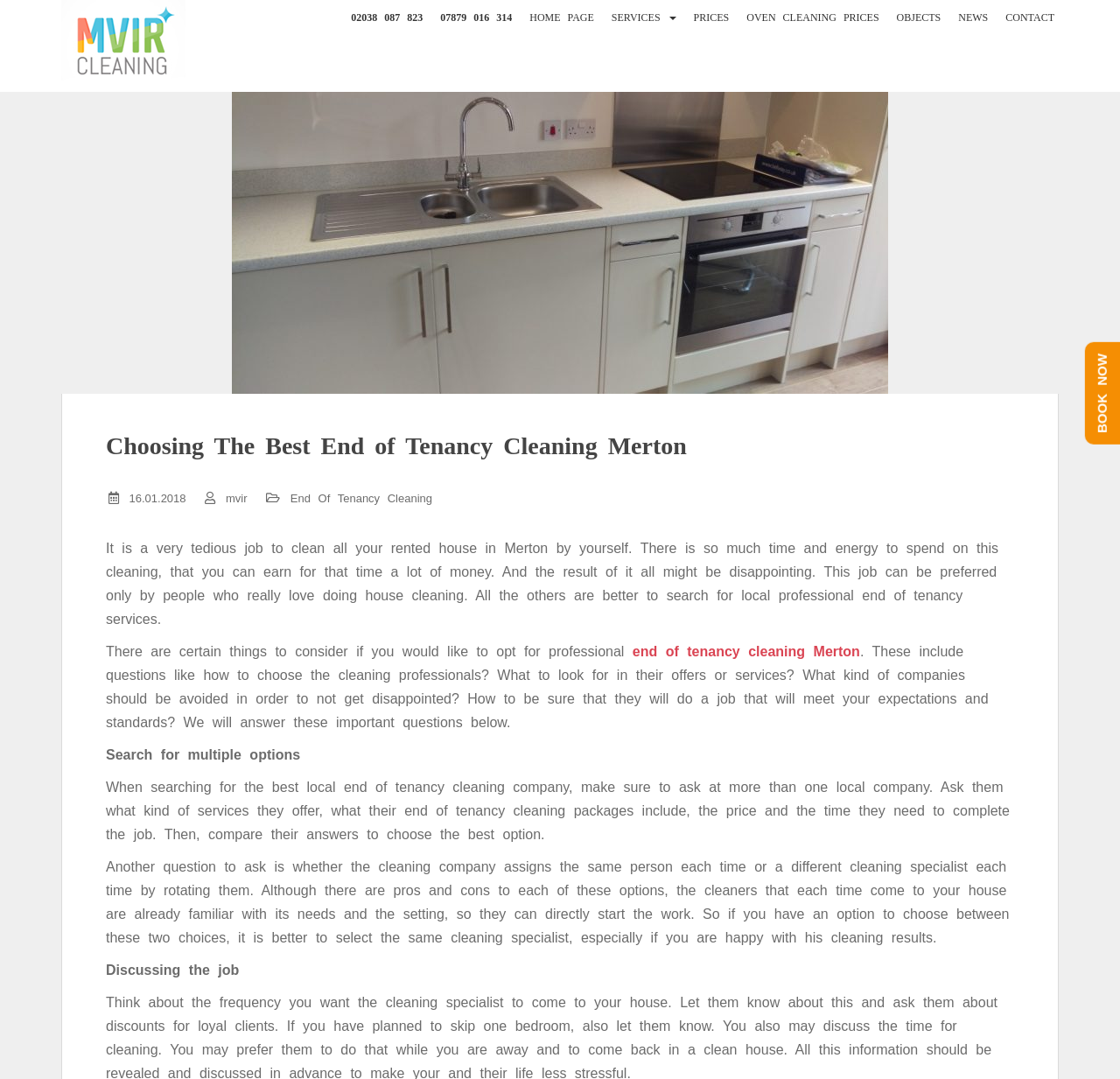Please identify the coordinates of the bounding box for the clickable region that will accomplish this instruction: "Visit the 'SERVICES' page".

[0.546, 0.0, 0.59, 0.032]